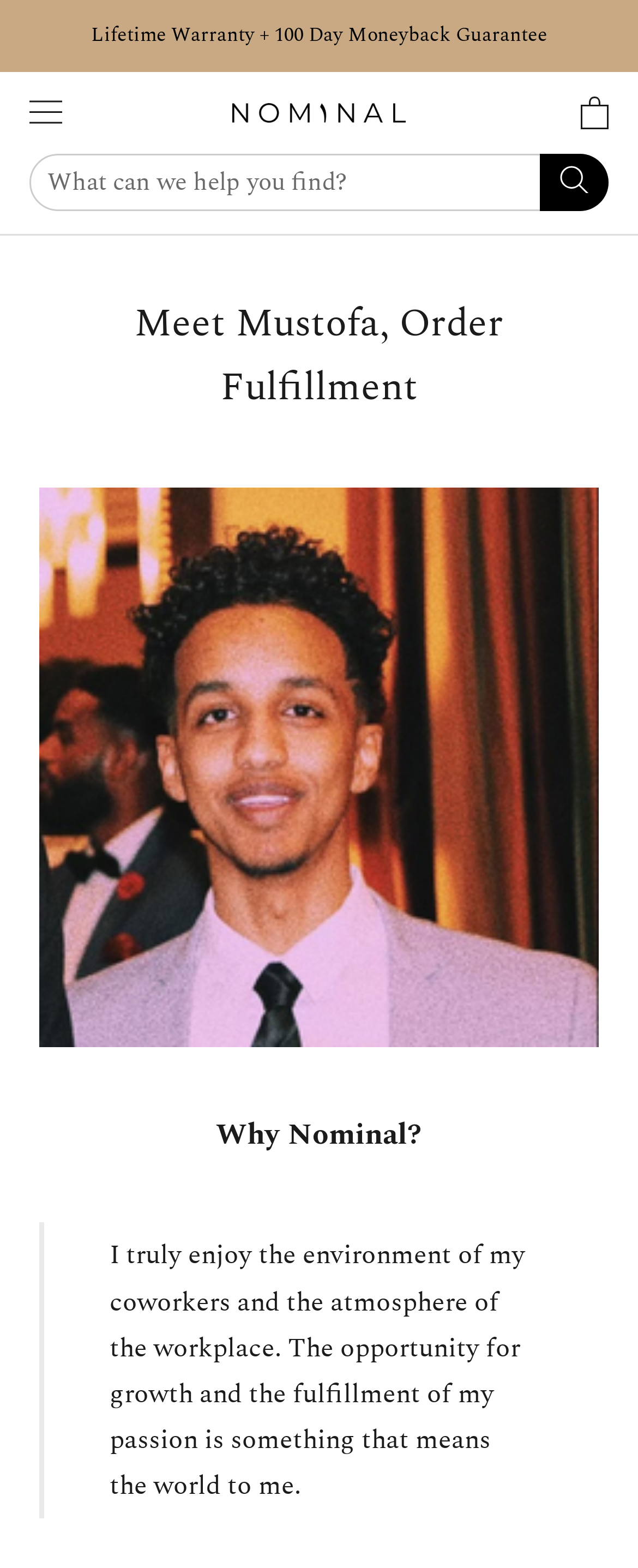Please find the bounding box coordinates in the format (top-left x, top-left y, bottom-right x, bottom-right y) for the given element description. Ensure the coordinates are floating point numbers between 0 and 1. Description: parent_node: Email * aria-describedby="email-notes" name="email"

None